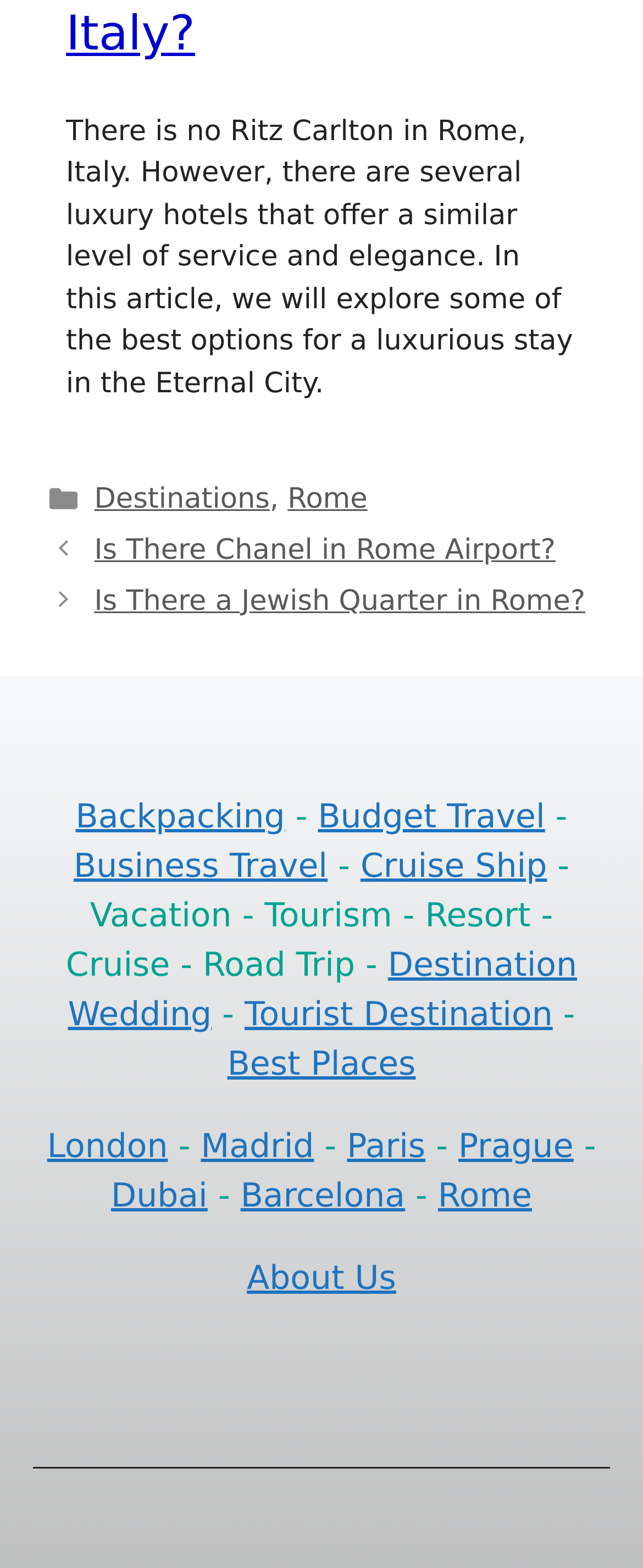Use a single word or phrase to answer the question:
What cities are mentioned in the webpage?

London, Madrid, Paris, etc.